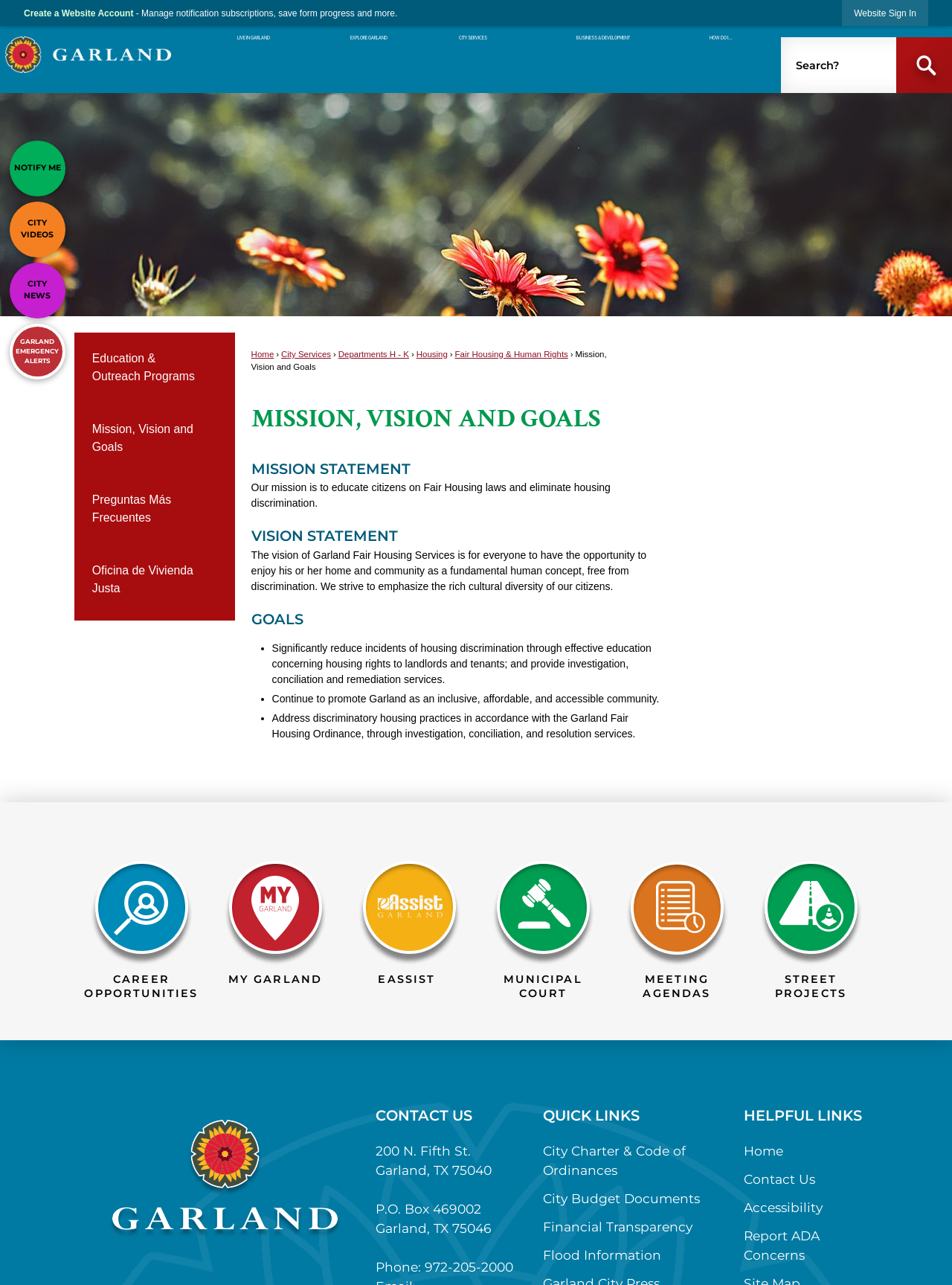Please determine the bounding box coordinates for the element that should be clicked to follow these instructions: "Sign In".

[0.885, 0.0, 0.975, 0.02]